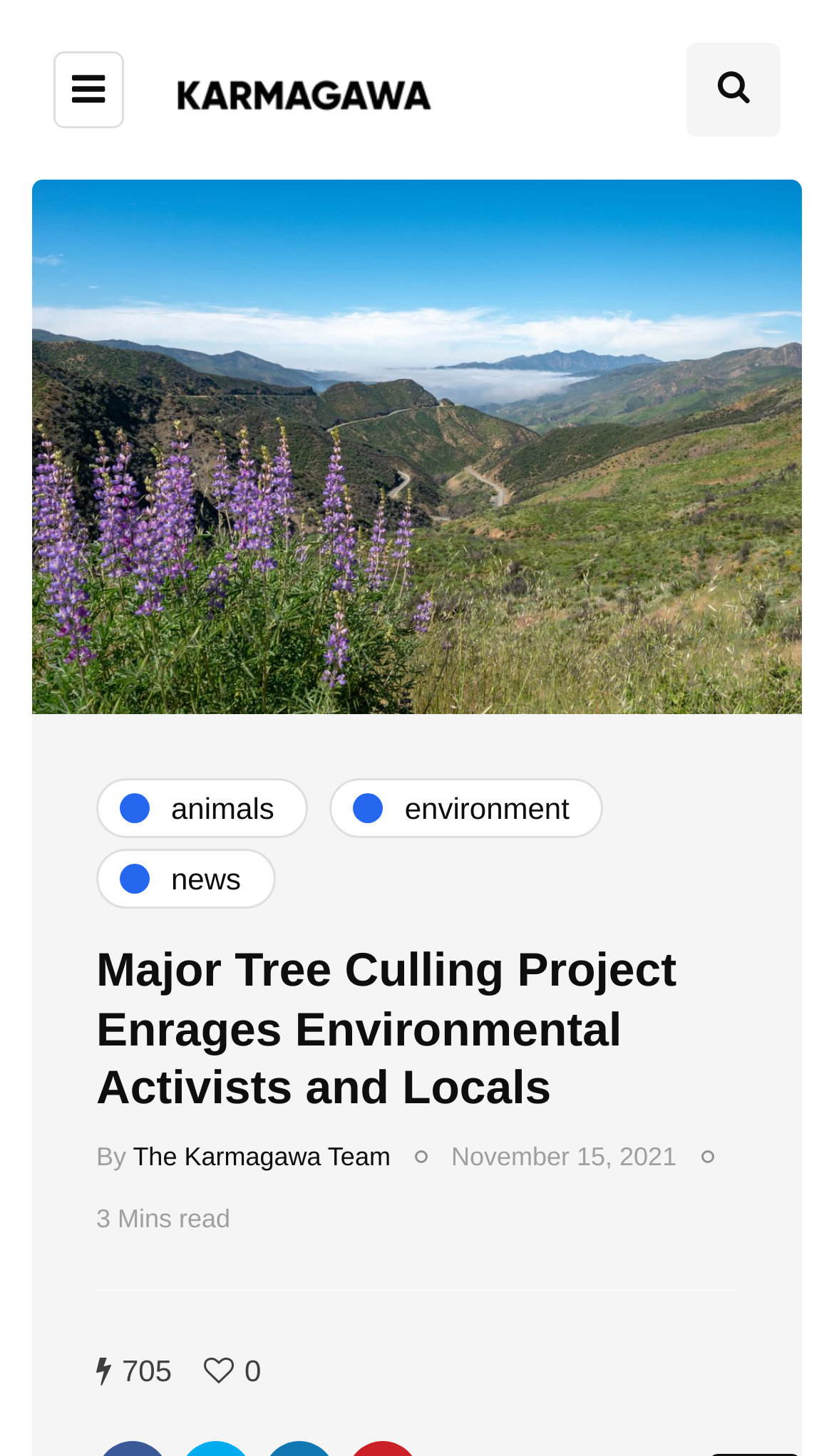Analyze the image and answer the question with as much detail as possible: 
What is the name of the website?

I found the answer by looking at the top-left corner of the webpage, where the logo and website name 'Karmagawa' are located.